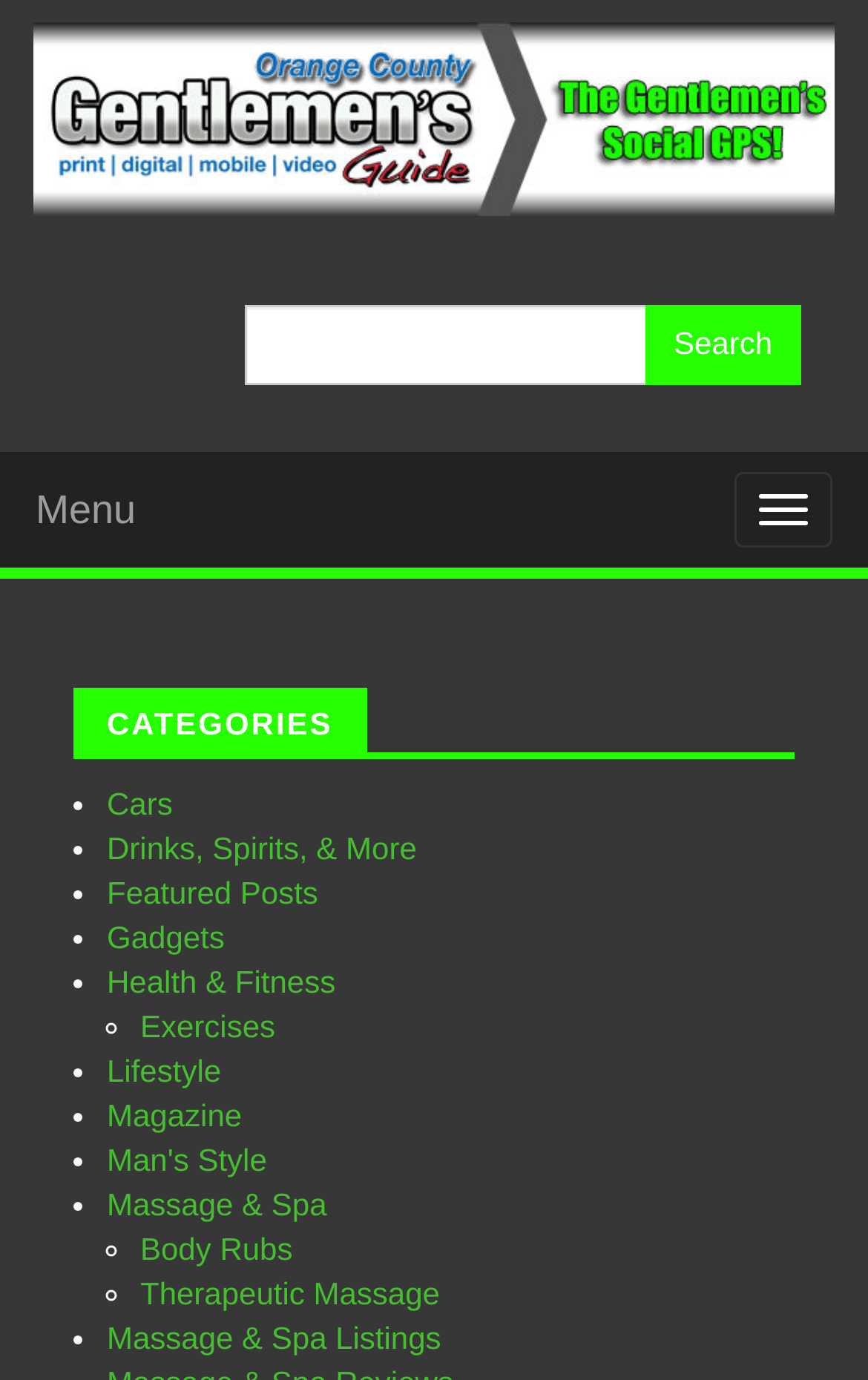Determine the bounding box coordinates of the UI element that matches the following description: "Drinks, Spirits, & More". The coordinates should be four float numbers between 0 and 1 in the format [left, top, right, bottom].

[0.123, 0.602, 0.48, 0.627]